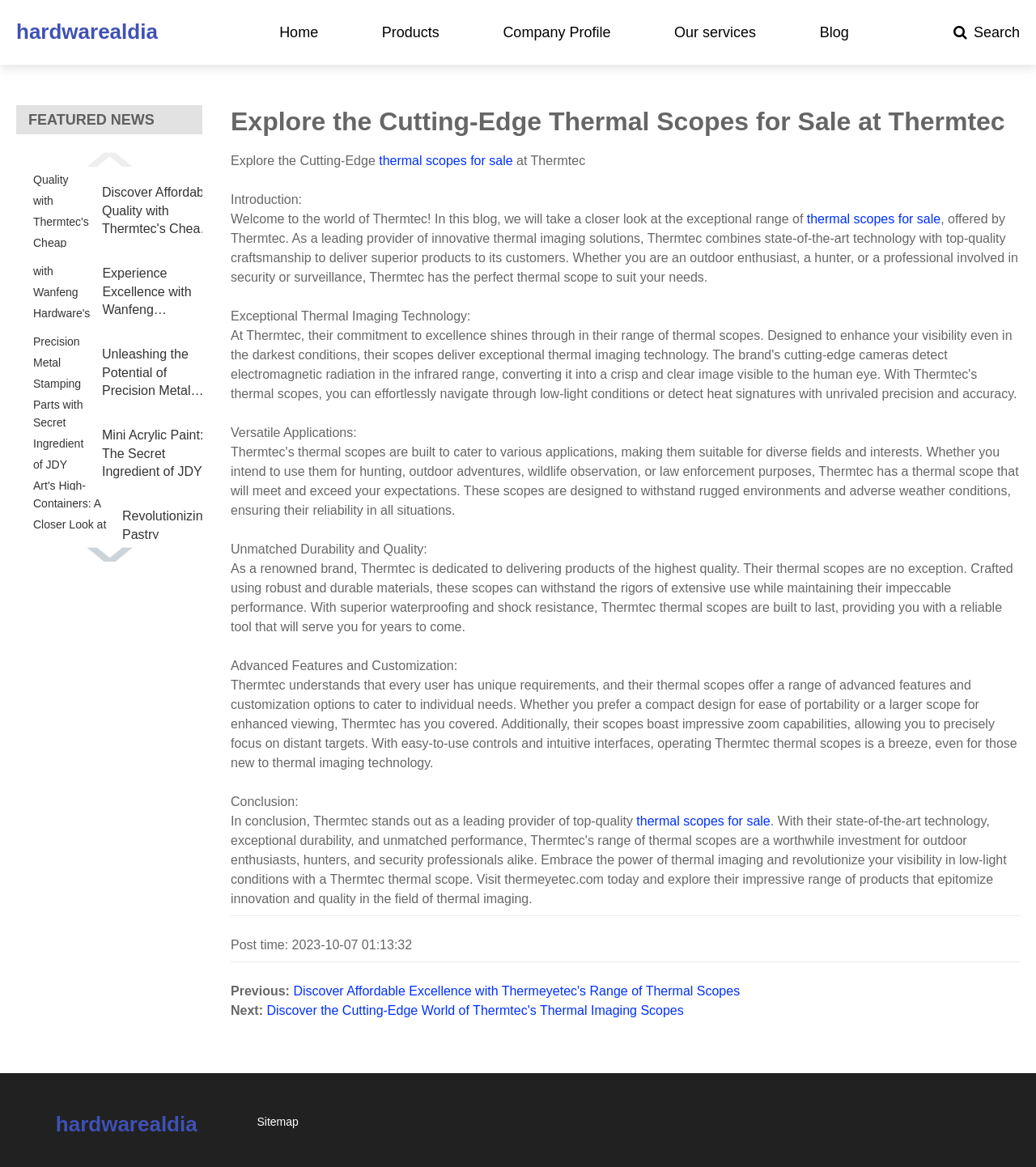What is the purpose of the thermal scopes mentioned on this webpage?
Please give a detailed and elaborate answer to the question.

According to the webpage content, the thermal scopes are designed for various applications, including outdoor enthusiasts, hunters, and professionals involved in security or surveillance.